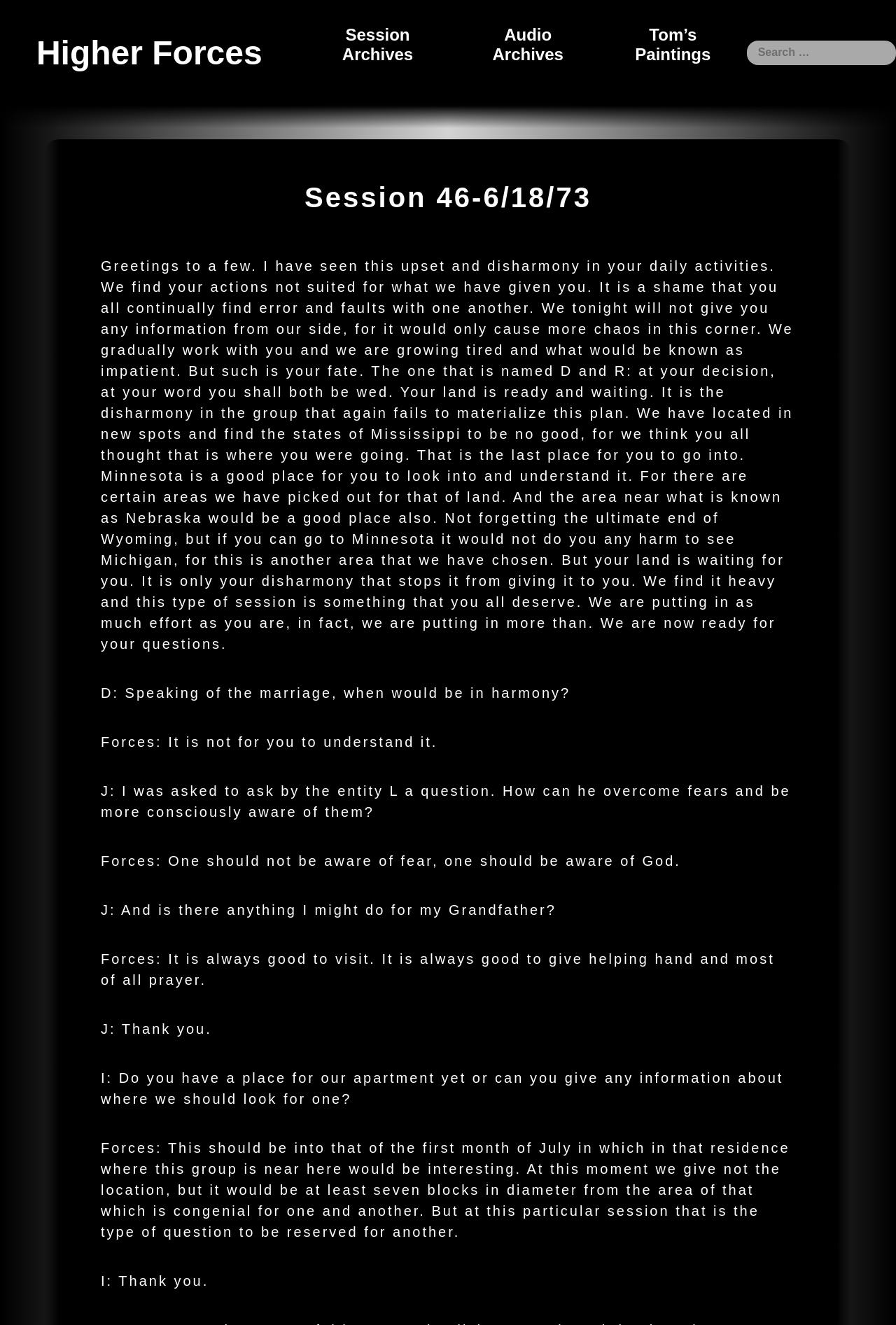Summarize the webpage in an elaborate manner.

This webpage appears to be a transcript of a spiritual session, titled "Session 46-6/18/73 – Higher Forces". At the top, there are four links: "Higher Forces", "Session Archives", "Audio Archives", and "Tom’s Paintings", which are aligned horizontally and take up about half of the screen width.

Below the links, there is a search bar that spans the entire width of the screen. Above the search bar, there is a header with the title "Session 46-6/18/73" in a larger font size.

The main content of the webpage is a transcript of a spiritual session, which takes up most of the screen. The transcript is divided into paragraphs, with each paragraph containing a message from a spiritual entity, followed by questions and answers from individuals. The text is dense and takes up most of the screen.

There are no images on the page, and the design is minimalistic, with a focus on the text content. The overall layout is simple and easy to read, with clear headings and concise text.